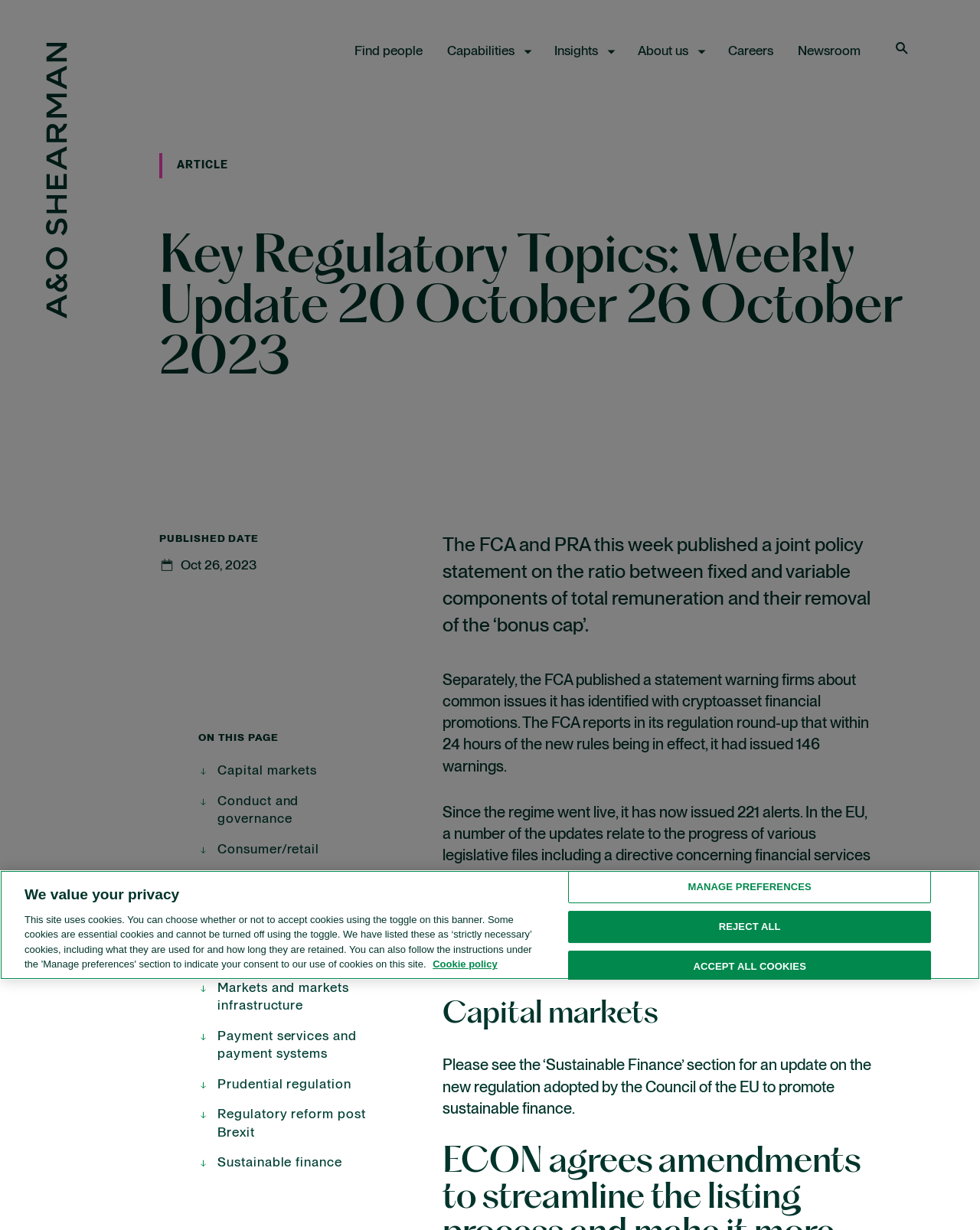Examine the image carefully and respond to the question with a detailed answer: 
What is the topic of the first section in the 'ON THIS PAGE' section?

I looked at the 'ON THIS PAGE' section and found that the first section is 'Capital markets'.